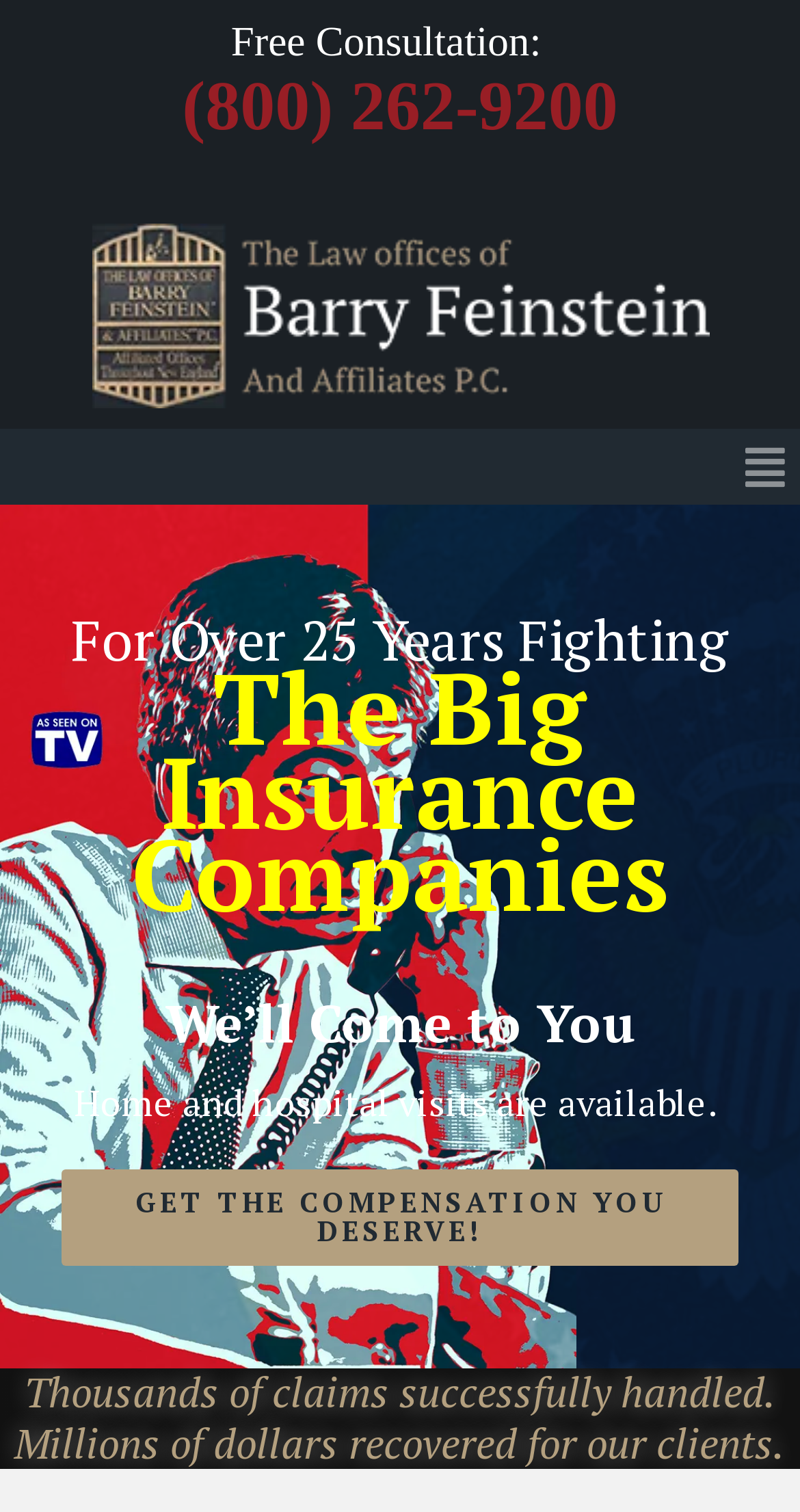Provide the text content of the webpage's main heading.

Texting While Driving Accidents